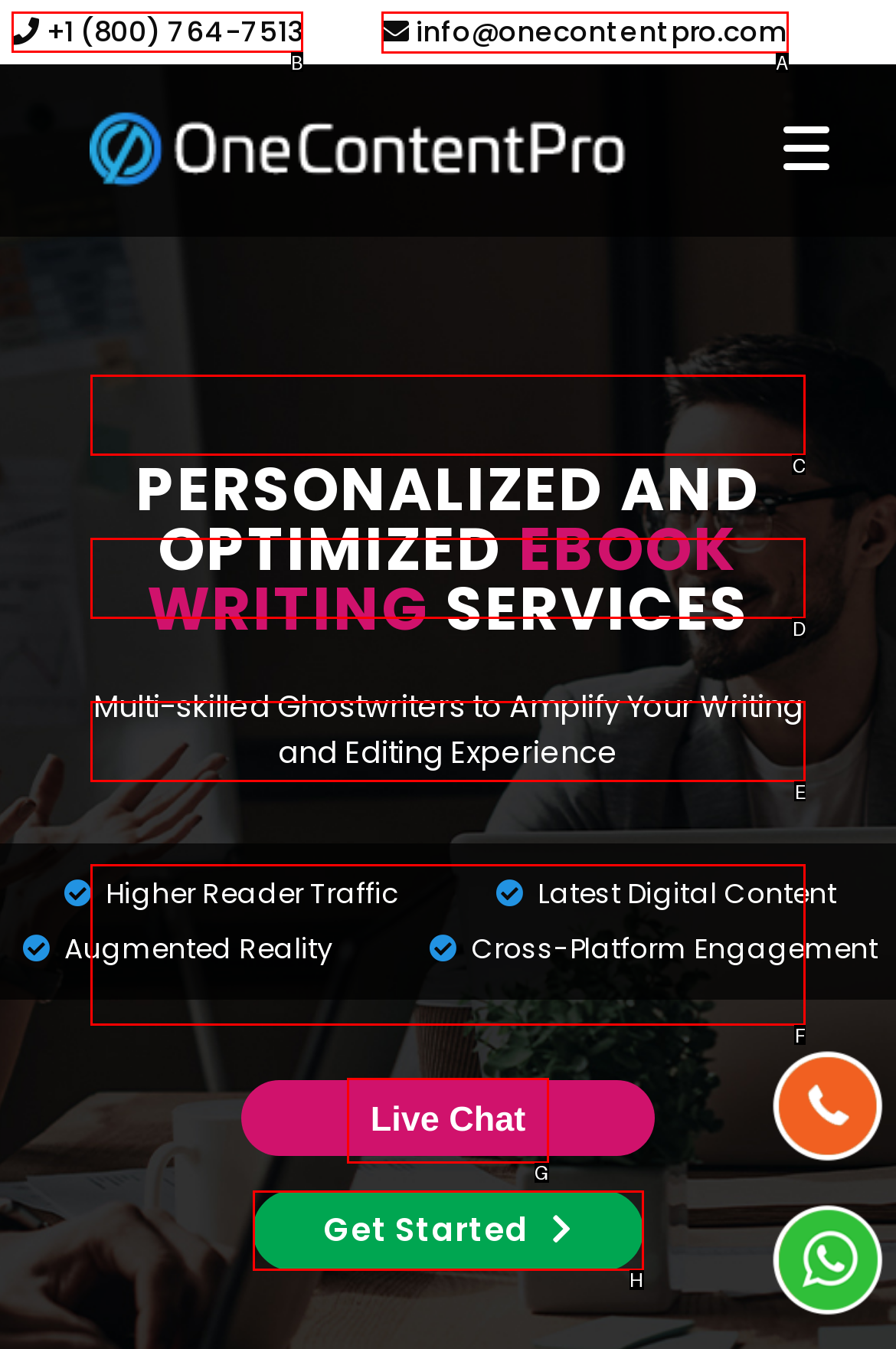To complete the task: Visit Facebook page, which option should I click? Answer with the appropriate letter from the provided choices.

None